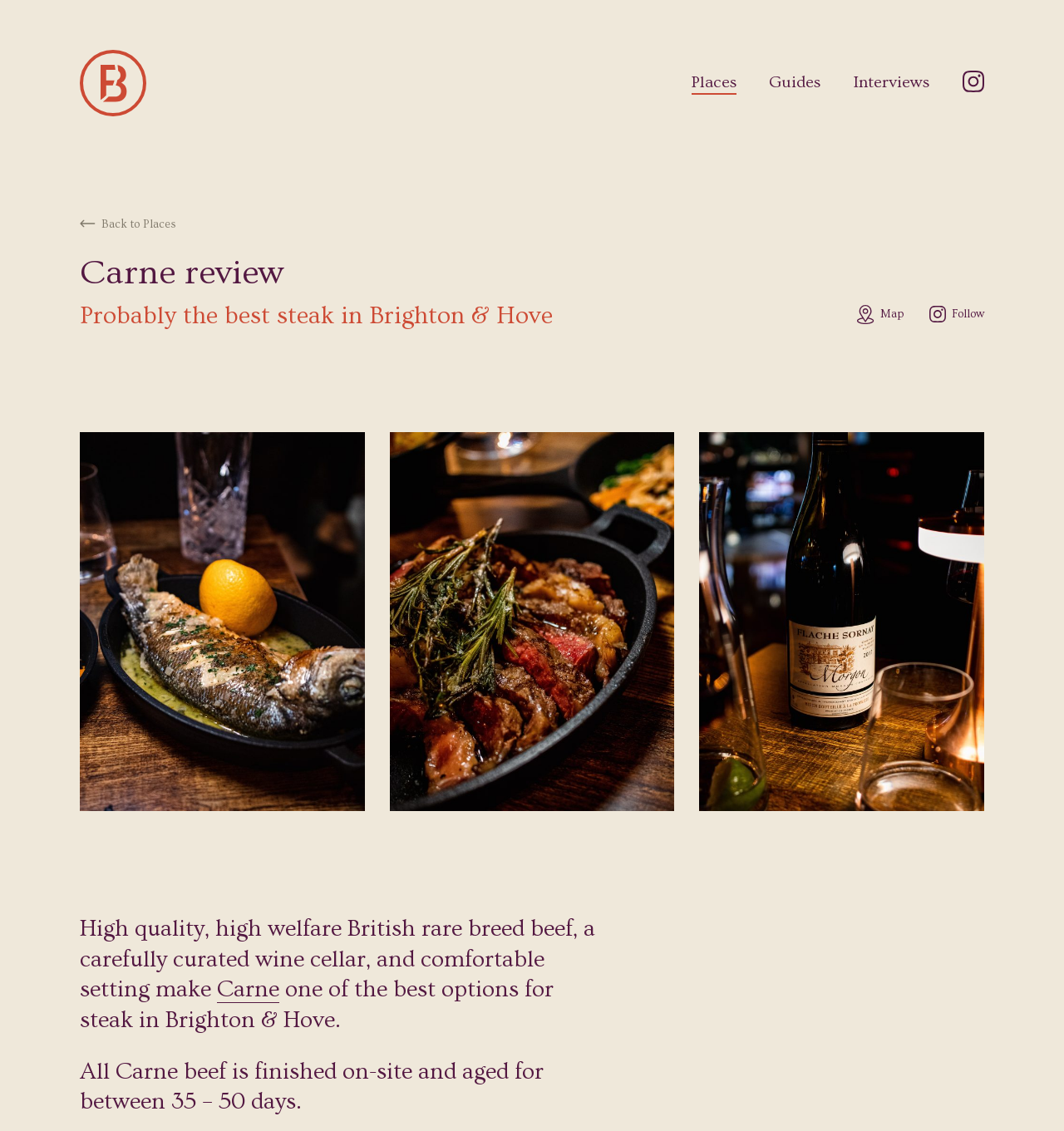Locate the bounding box coordinates of the UI element described by: "Back to Places". Provide the coordinates as four float numbers between 0 and 1, formatted as [left, top, right, bottom].

[0.075, 0.193, 0.166, 0.204]